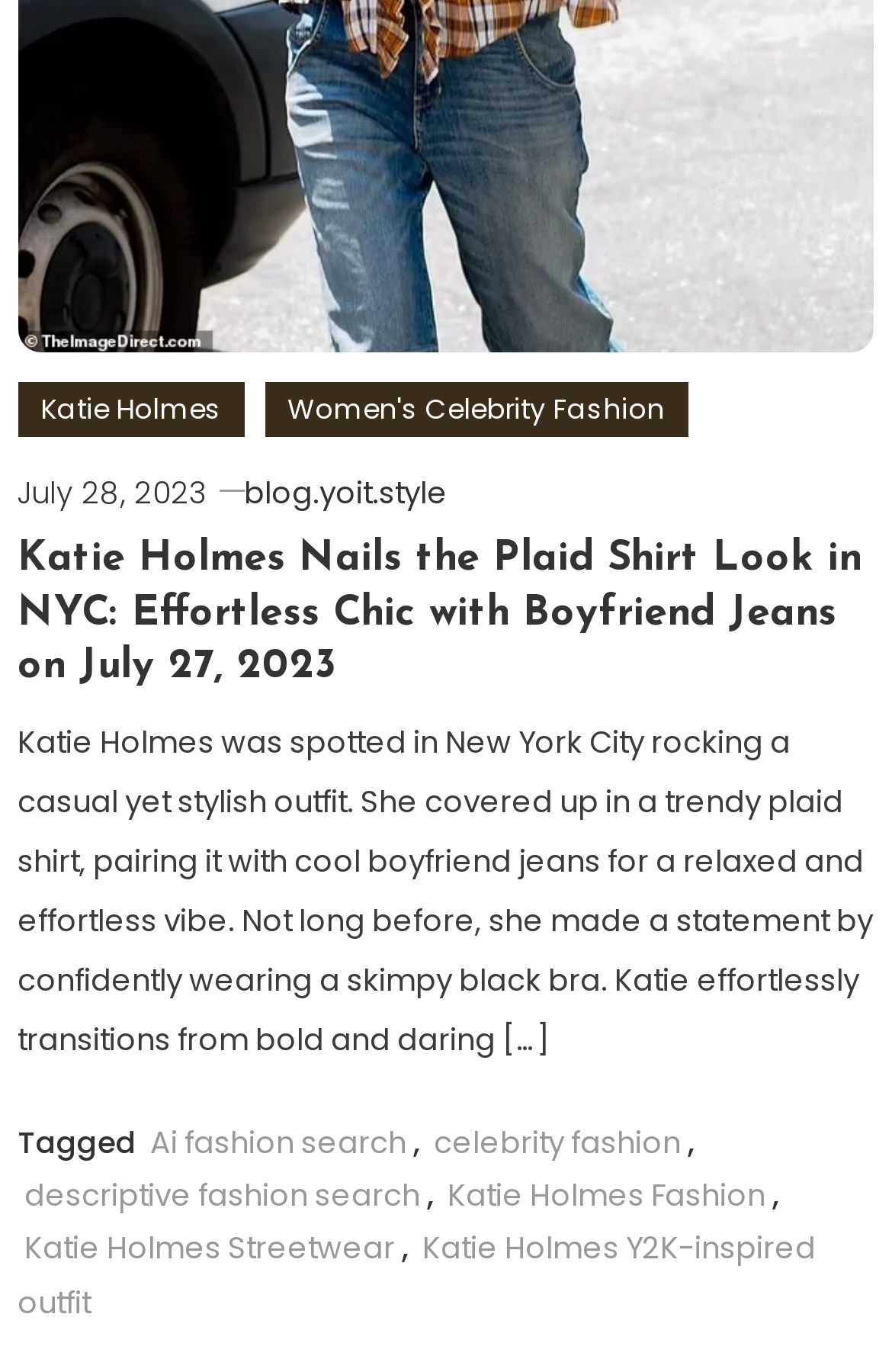Highlight the bounding box coordinates of the region I should click on to meet the following instruction: "Read the article about Katie Holmes' outfit".

[0.02, 0.389, 0.98, 0.506]